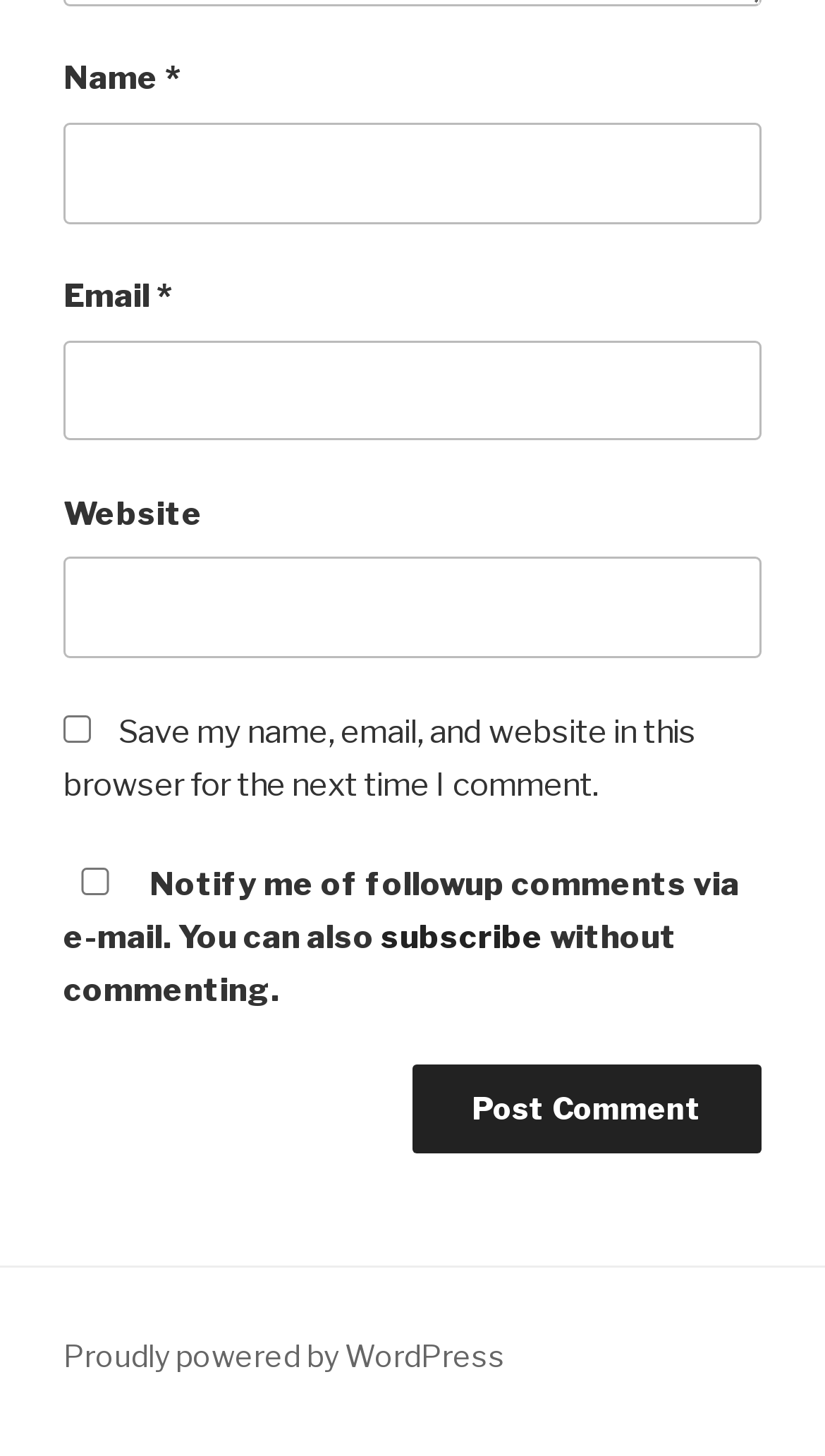What is the button 'Post Comment' for?
Carefully analyze the image and provide a detailed answer to the question.

The button 'Post Comment' is used to submit a comment or feedback to the webpage, likely after filling in the required fields such as name, email, and comment content.